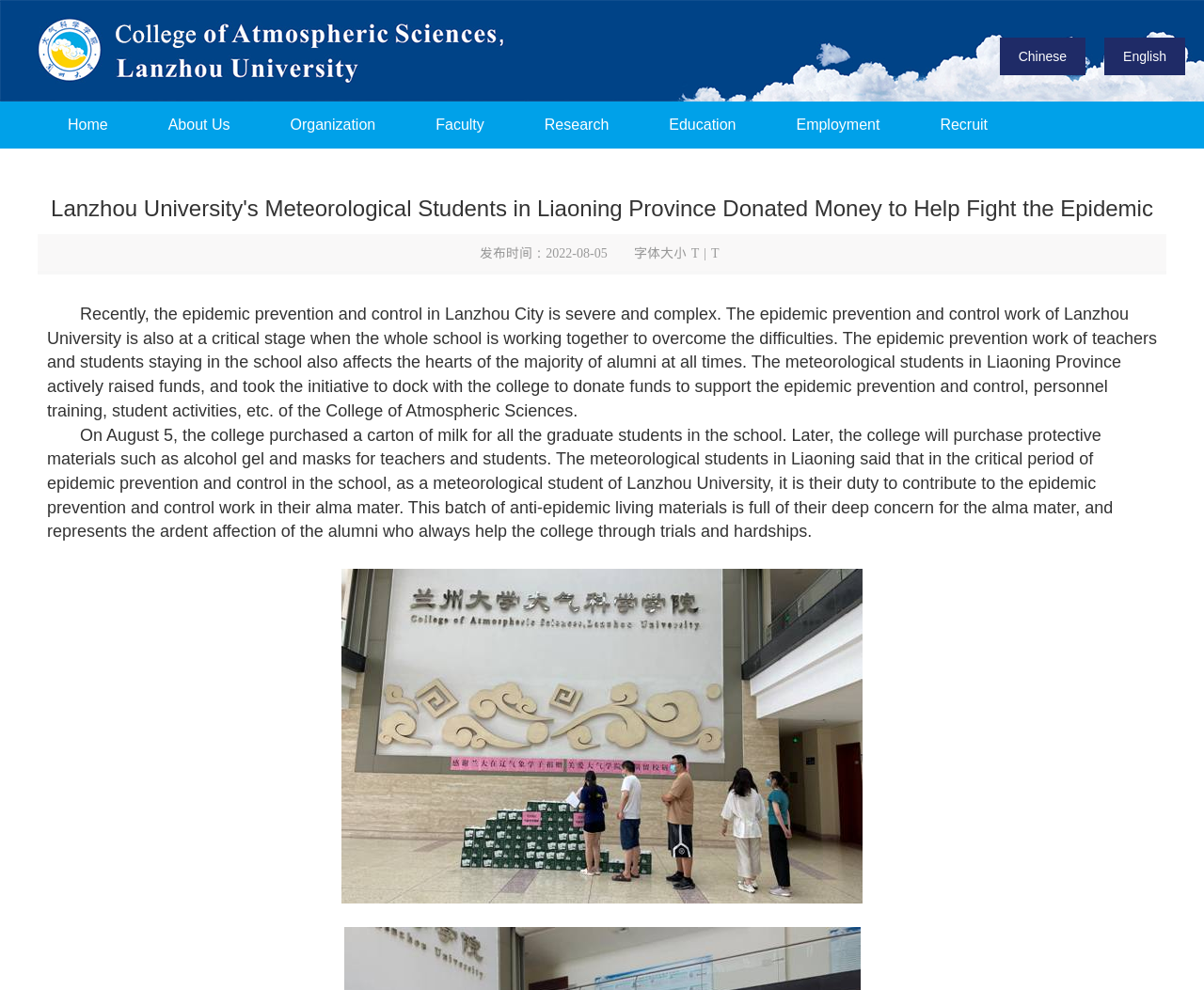Highlight the bounding box coordinates of the element you need to click to perform the following instruction: "Learn about the college's research."

[0.427, 0.103, 0.531, 0.15]